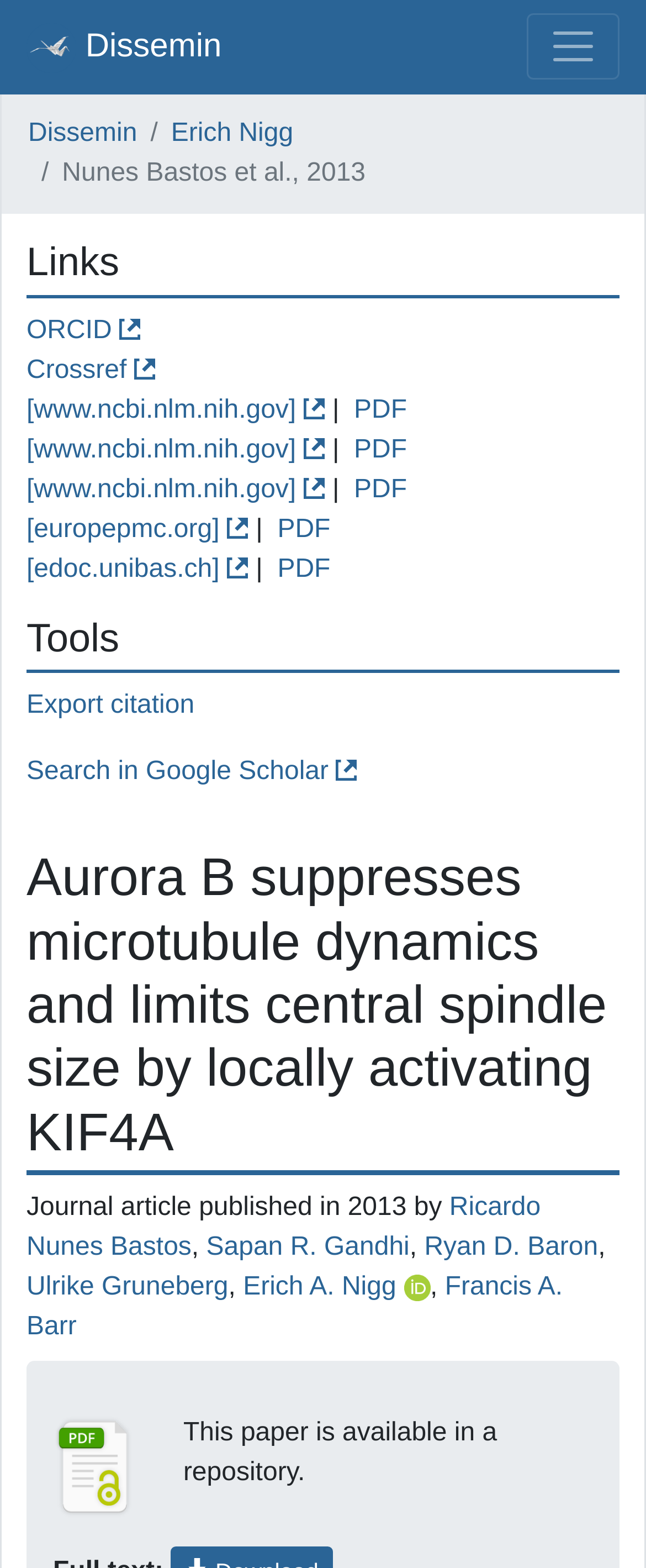Using the description "Search in Google Scholar", predict the bounding box of the relevant HTML element.

[0.041, 0.483, 0.553, 0.501]